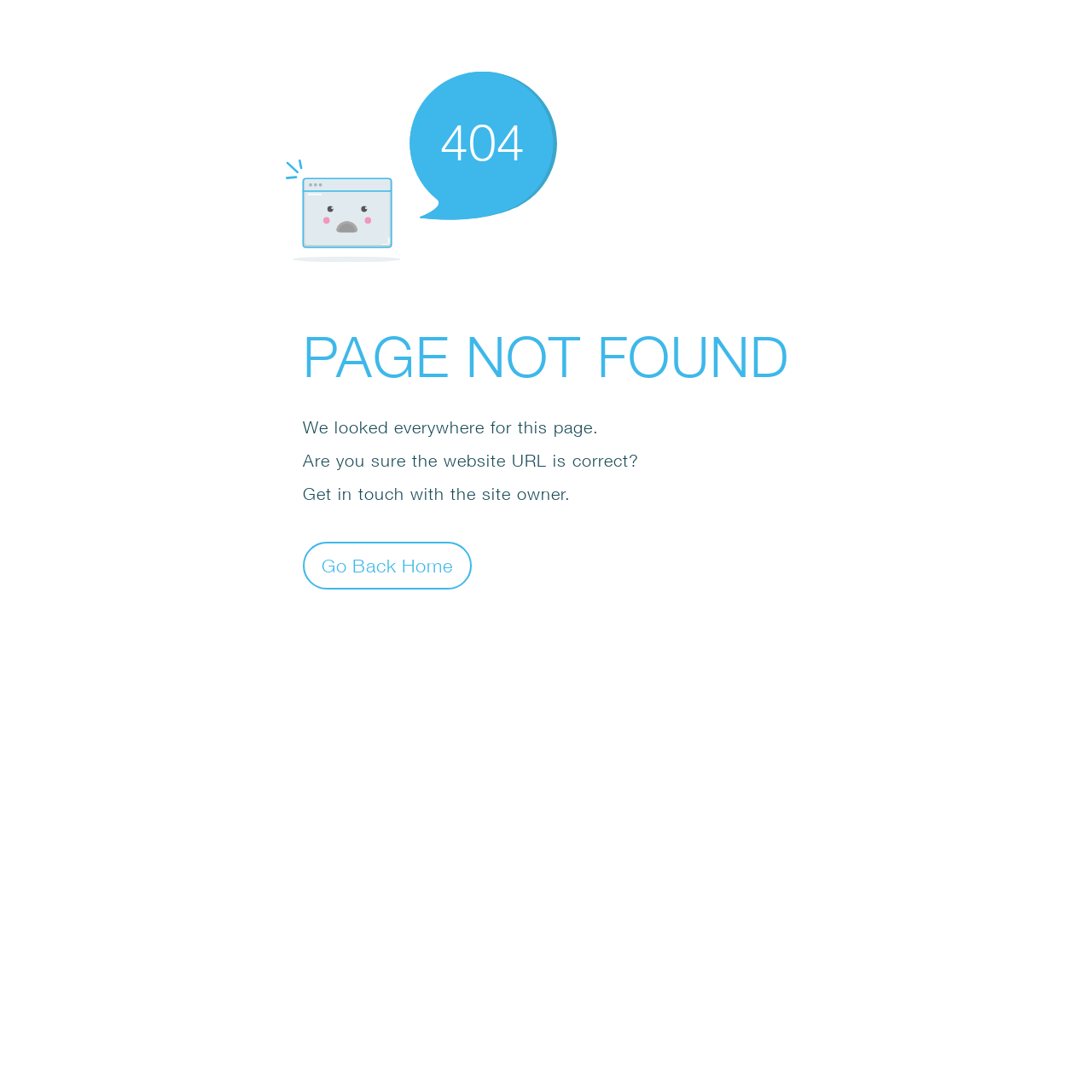Describe all visible elements and their arrangement on the webpage.

The webpage displays an error message, indicating that the page was not found. At the top, there is a small icon, an SVG element, positioned slightly to the right of the center. Below the icon, a large "404" text is displayed, followed by the main error message "PAGE NOT FOUND" in a prominent font. 

Below the main error message, there are three paragraphs of text. The first paragraph reads "We looked everywhere for this page." The second paragraph asks "Are you sure the website URL is correct?" and the third paragraph suggests "Get in touch with the site owner." 

At the bottom, there is a button labeled "Go Back Home", positioned slightly to the right of the center, allowing users to navigate back to the homepage.